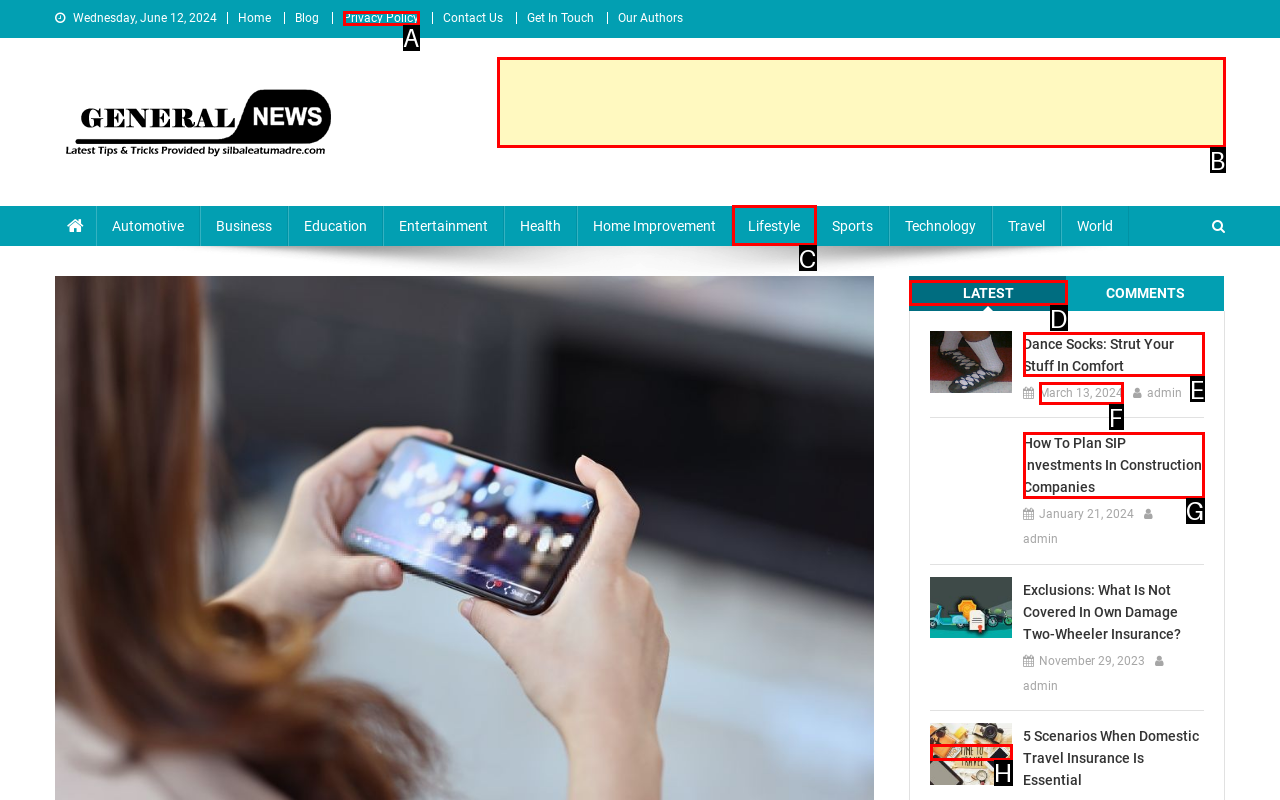Based on the description March 13, 2024March 19, 2024, identify the most suitable HTML element from the options. Provide your answer as the corresponding letter.

F